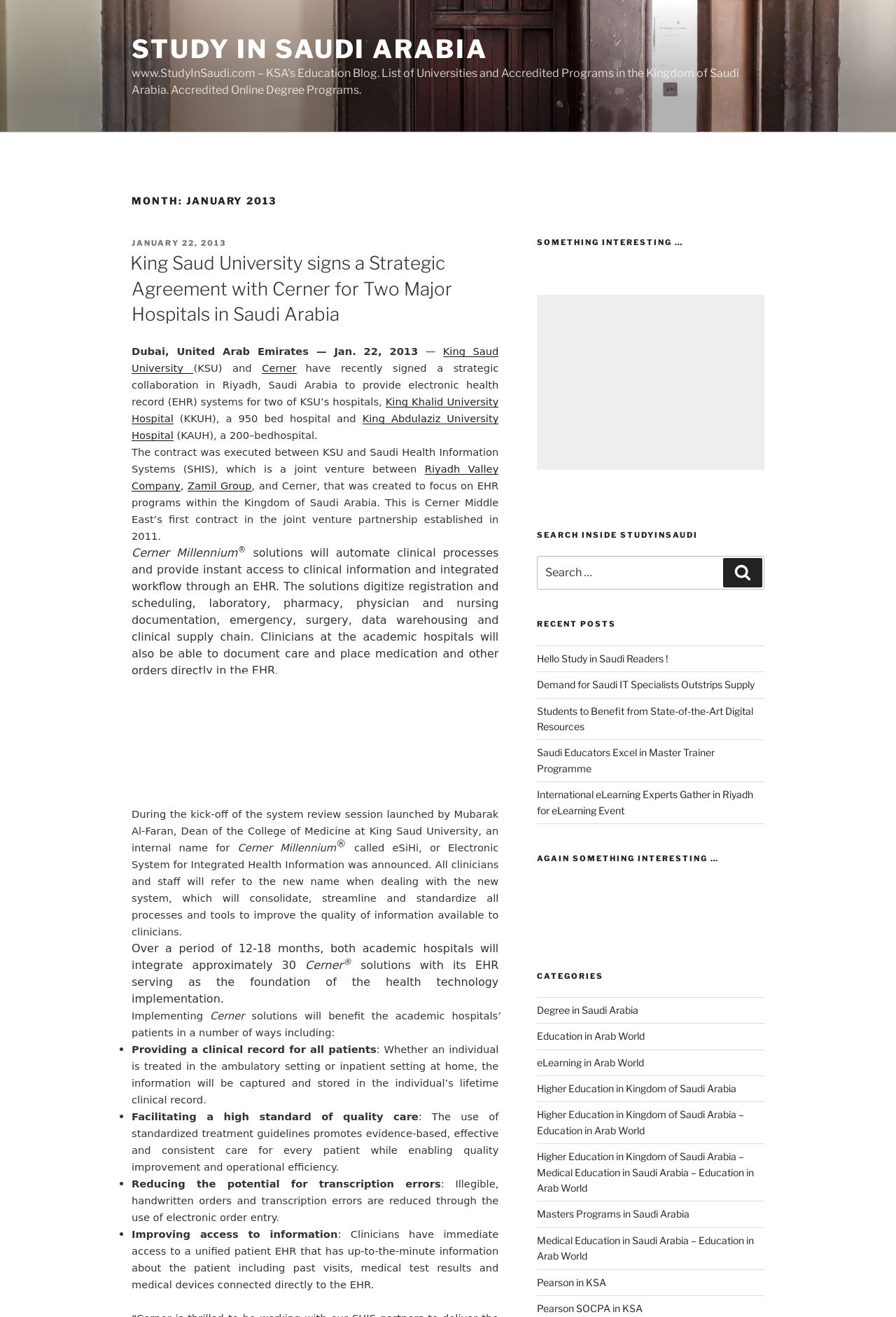Specify the bounding box coordinates of the area to click in order to execute this command: 'Click the 'Search' button'. The coordinates should consist of four float numbers ranging from 0 to 1, and should be formatted as [left, top, right, bottom].

[0.807, 0.424, 0.851, 0.446]